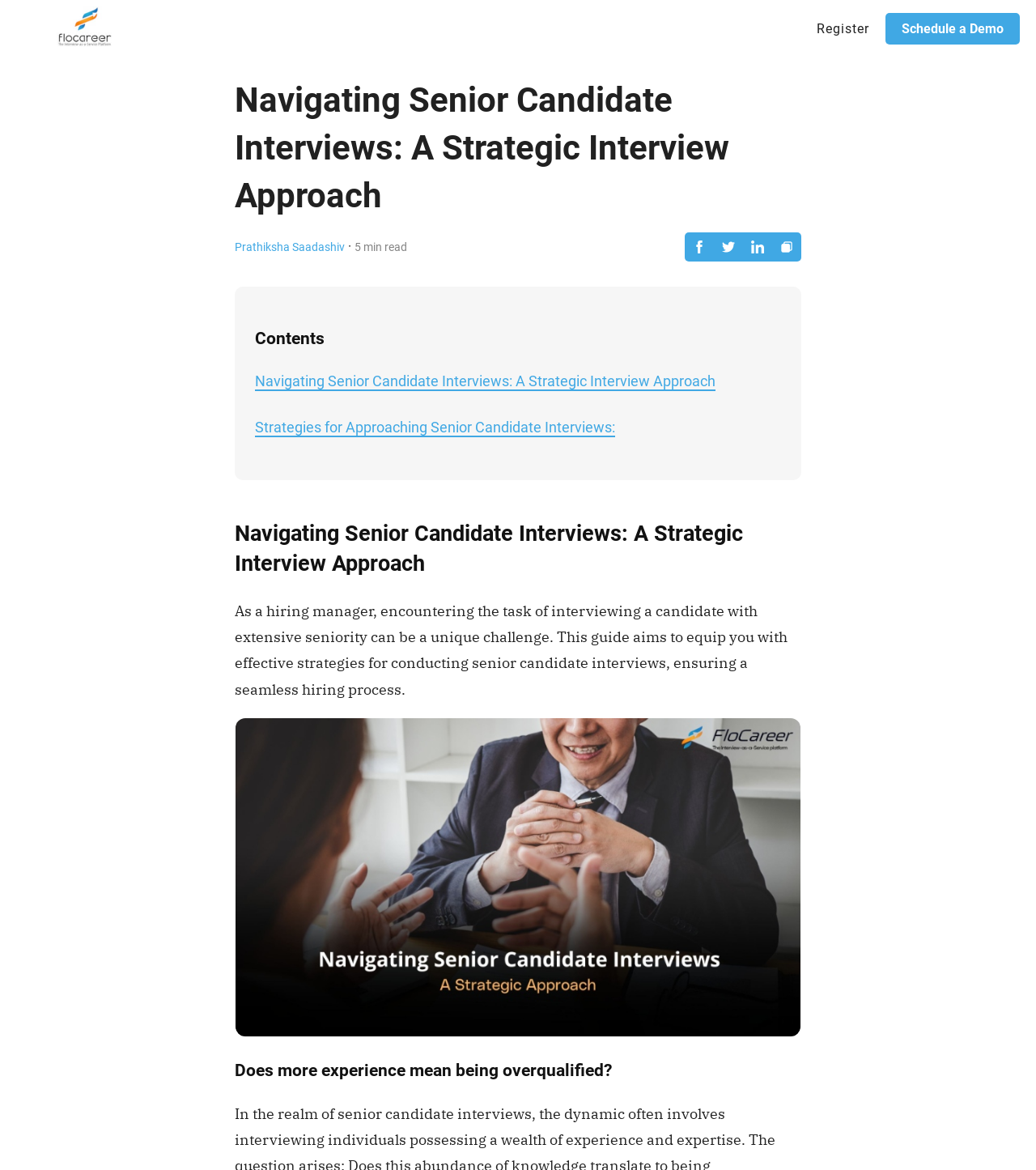Please identify the bounding box coordinates of the clickable area that will fulfill the following instruction: "Click the Schedule a Demo button". The coordinates should be in the format of four float numbers between 0 and 1, i.e., [left, top, right, bottom].

[0.855, 0.011, 0.984, 0.038]